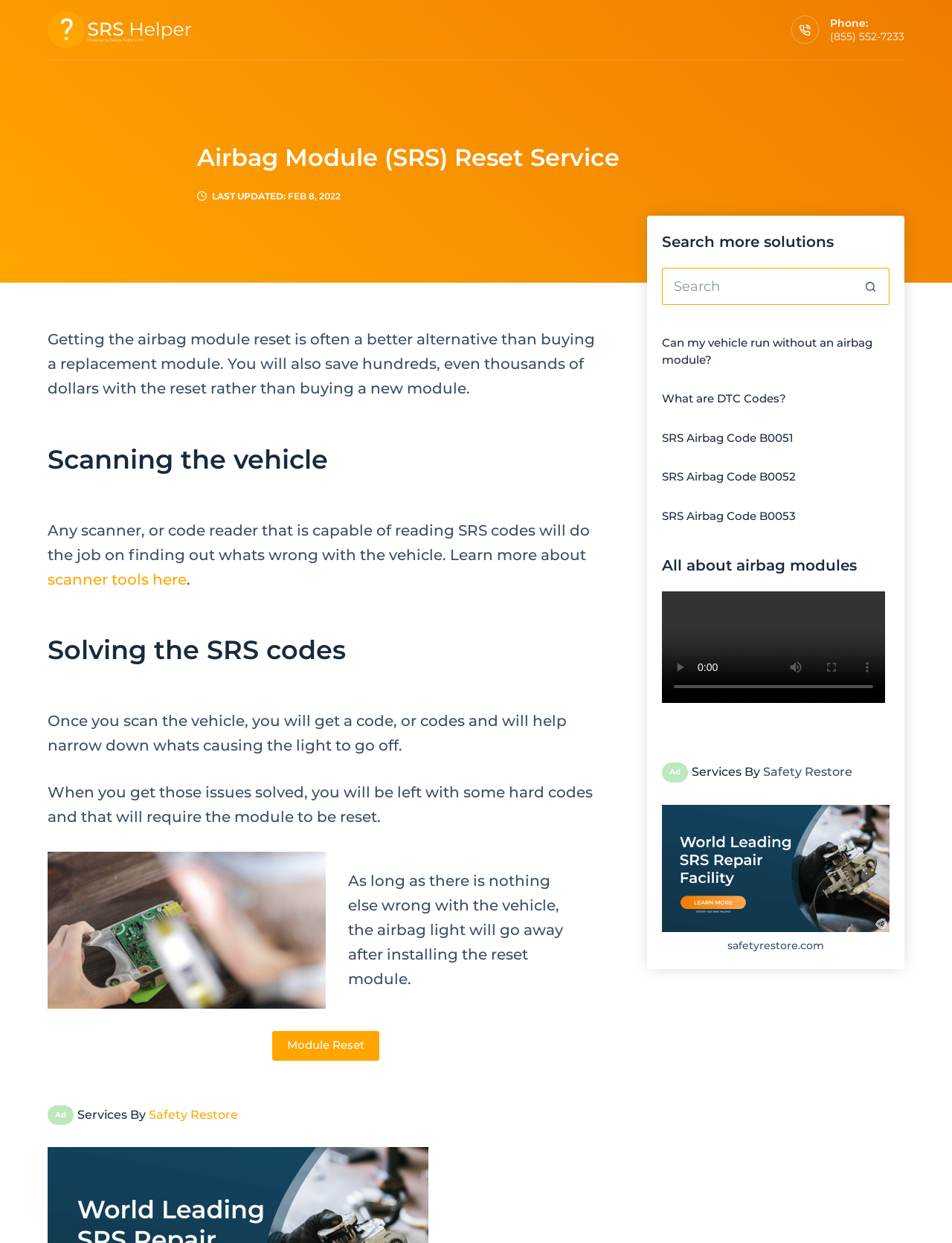Can you identify the bounding box coordinates of the clickable region needed to carry out this instruction: 'Reset the airbag module'? The coordinates should be four float numbers within the range of 0 to 1, stated as [left, top, right, bottom].

[0.286, 0.829, 0.399, 0.853]